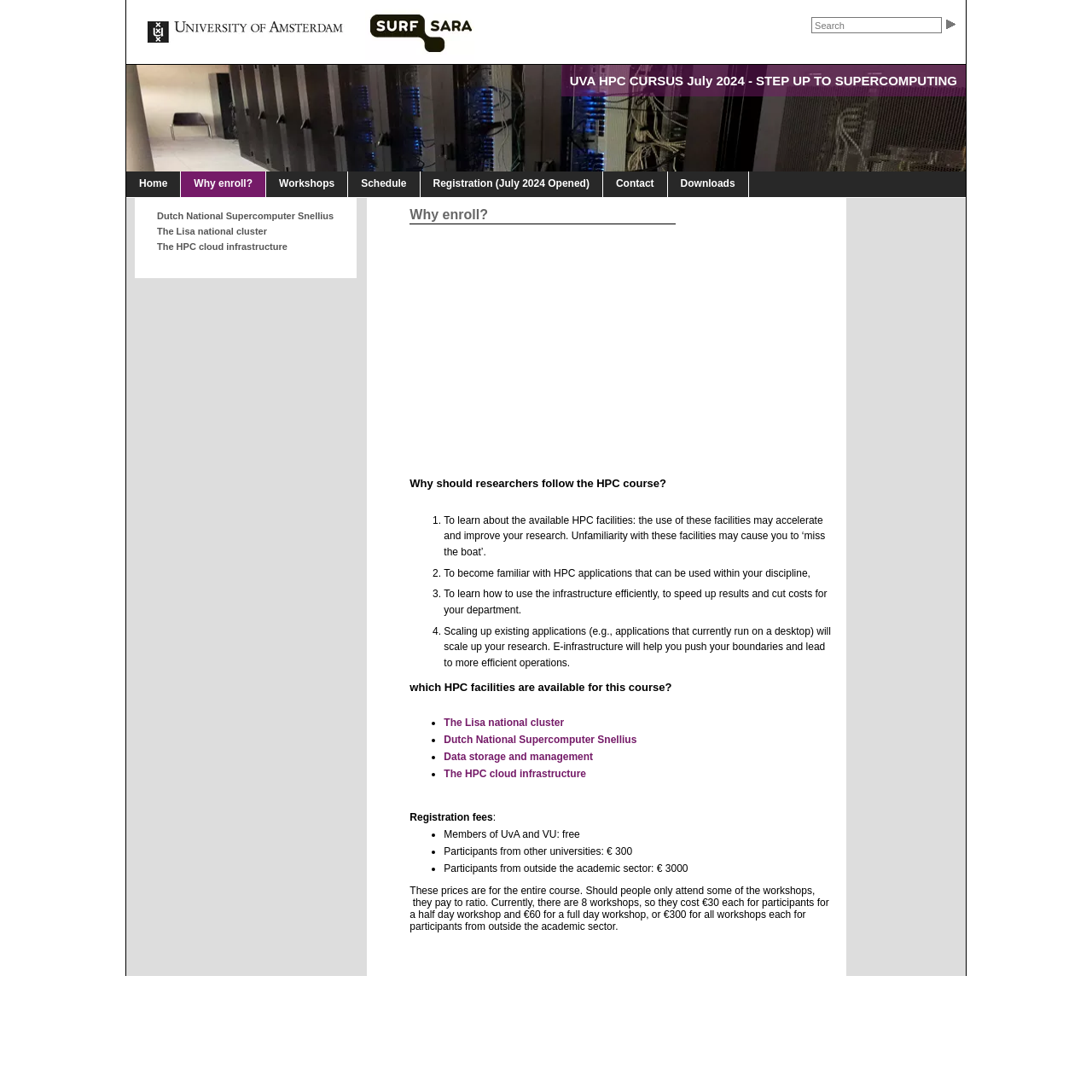Given the webpage screenshot, identify the bounding box of the UI element that matches this description: "Why enroll?".

[0.166, 0.157, 0.244, 0.18]